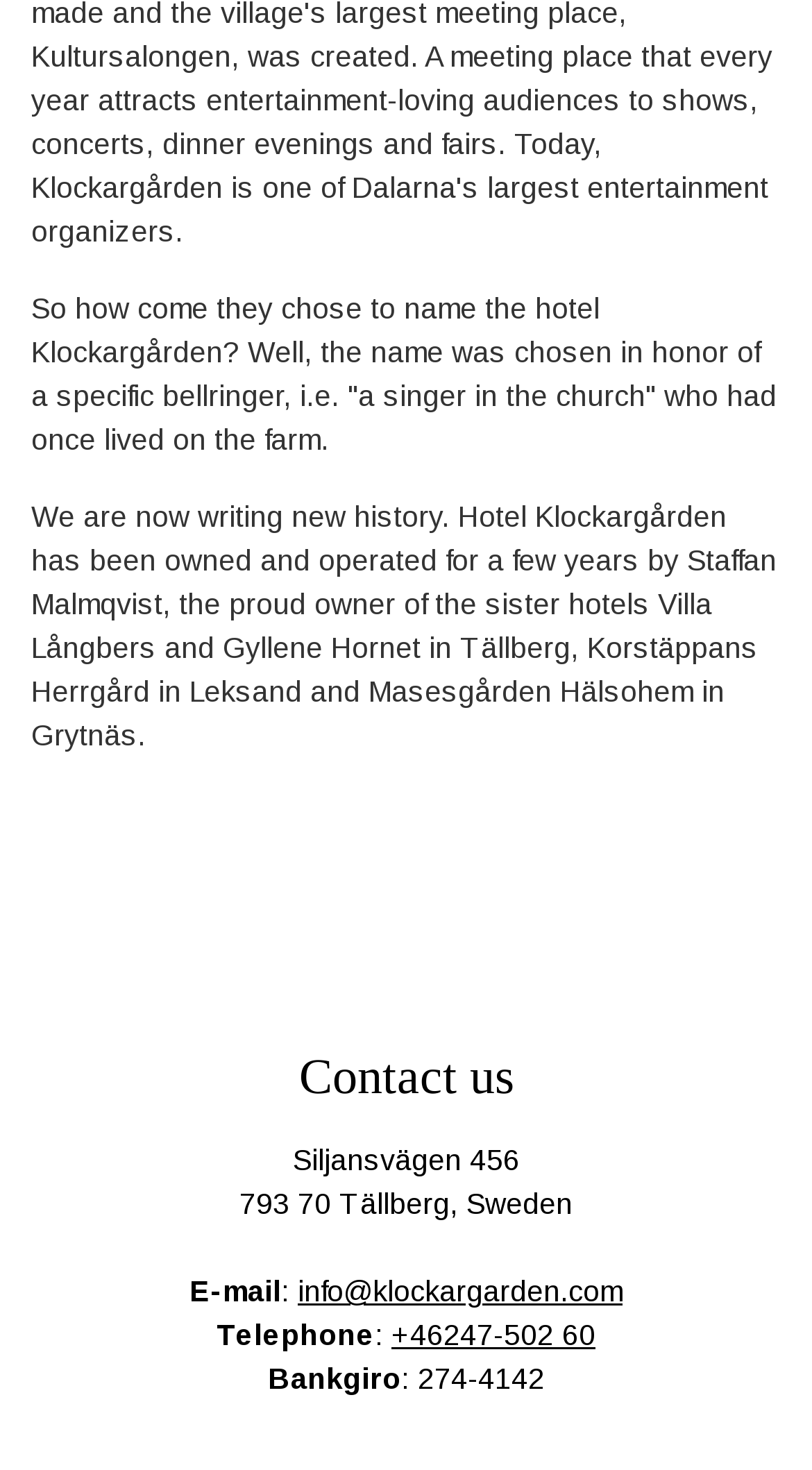Identify the bounding box coordinates for the UI element mentioned here: "info". Provide the coordinates as four float values between 0 and 1, i.e., [left, top, right, bottom].

[0.367, 0.867, 0.423, 0.89]